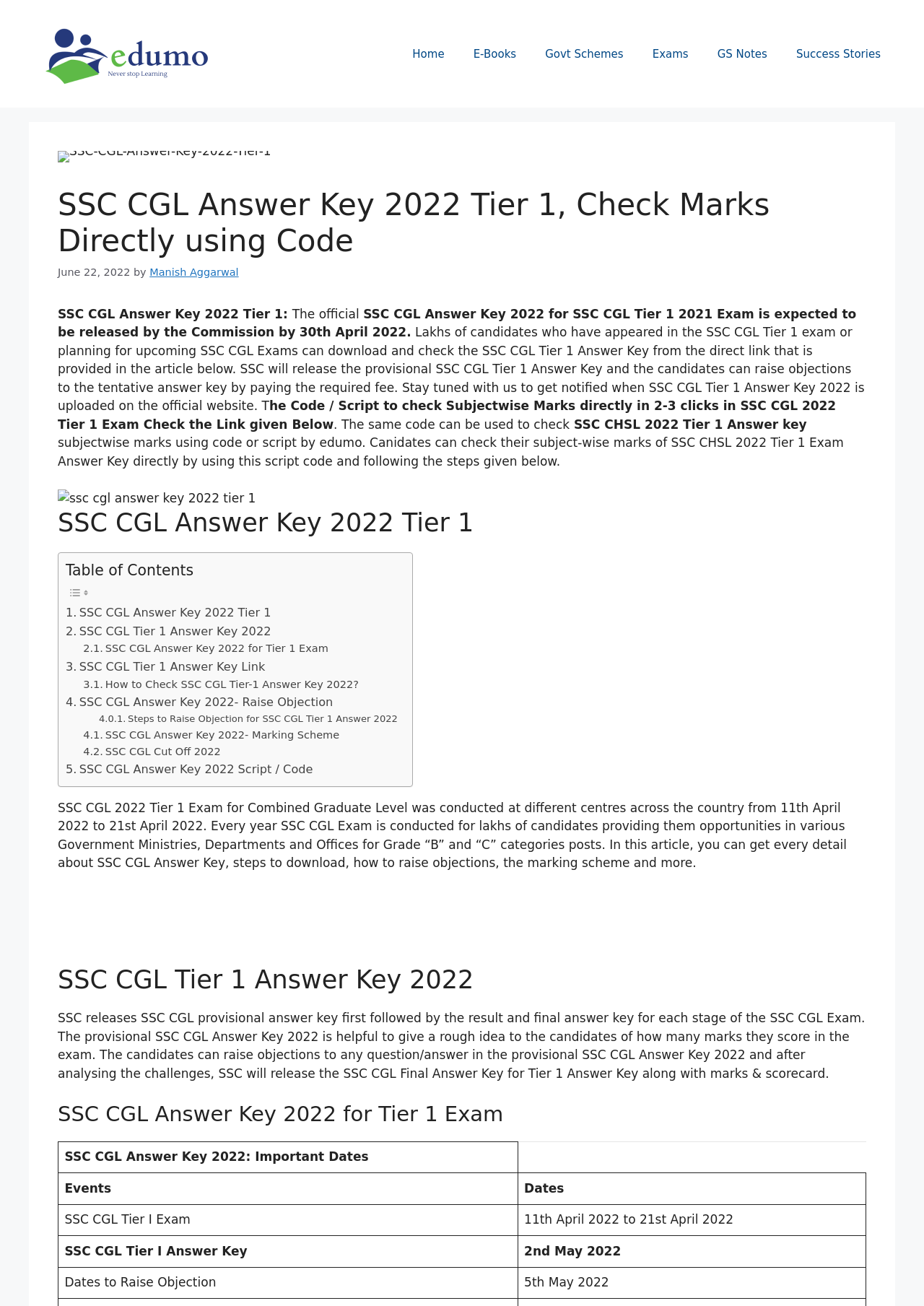Locate the bounding box of the UI element defined by this description: "Home". The coordinates should be given as four float numbers between 0 and 1, formatted as [left, top, right, bottom].

[0.431, 0.025, 0.497, 0.058]